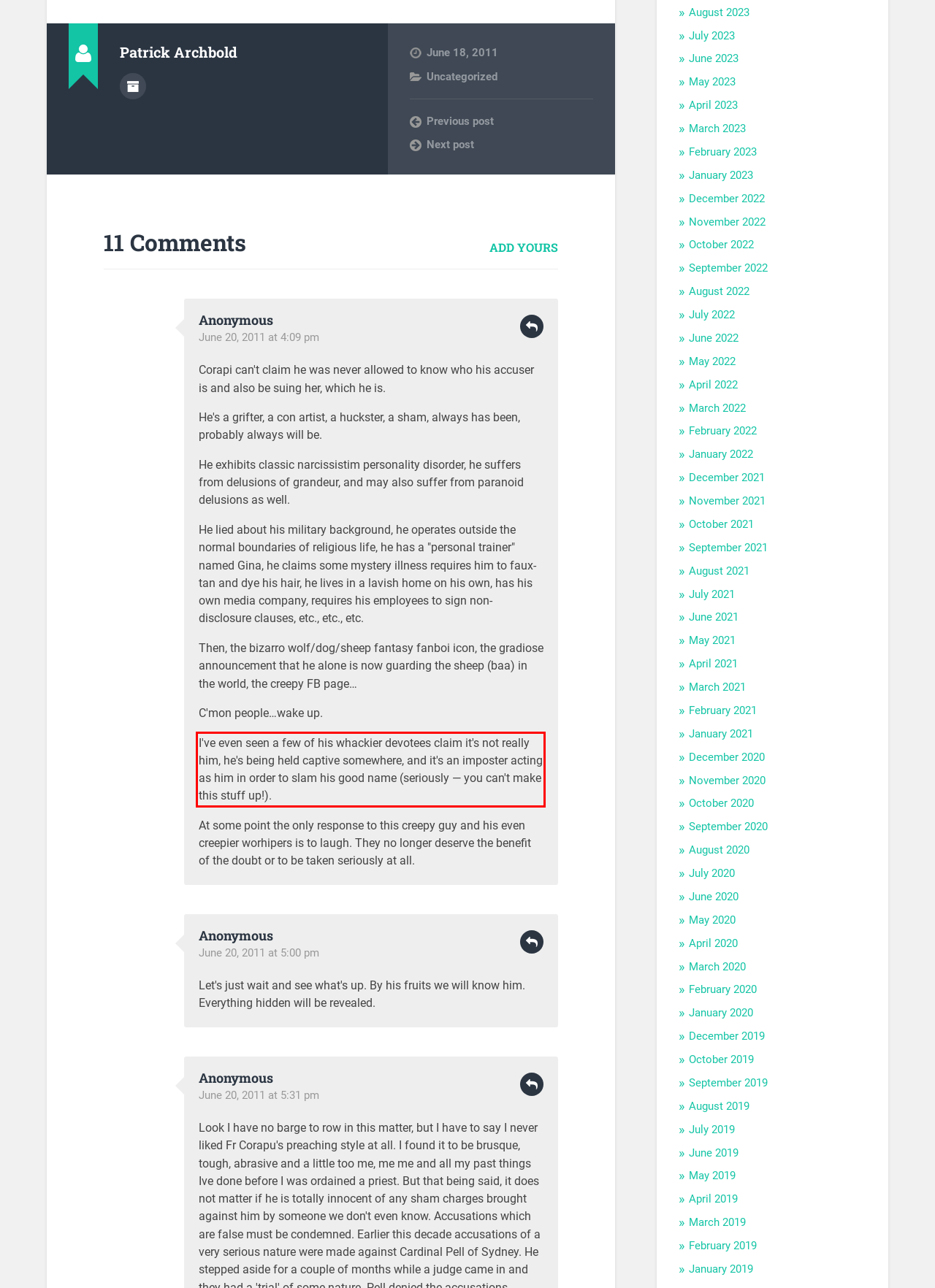Please examine the webpage screenshot containing a red bounding box and use OCR to recognize and output the text inside the red bounding box.

I've even seen a few of his whackier devotees claim it's not really him, he's being held captive somewhere, and it's an imposter acting as him in order to slam his good name (seriously — you can't make this stuff up!).